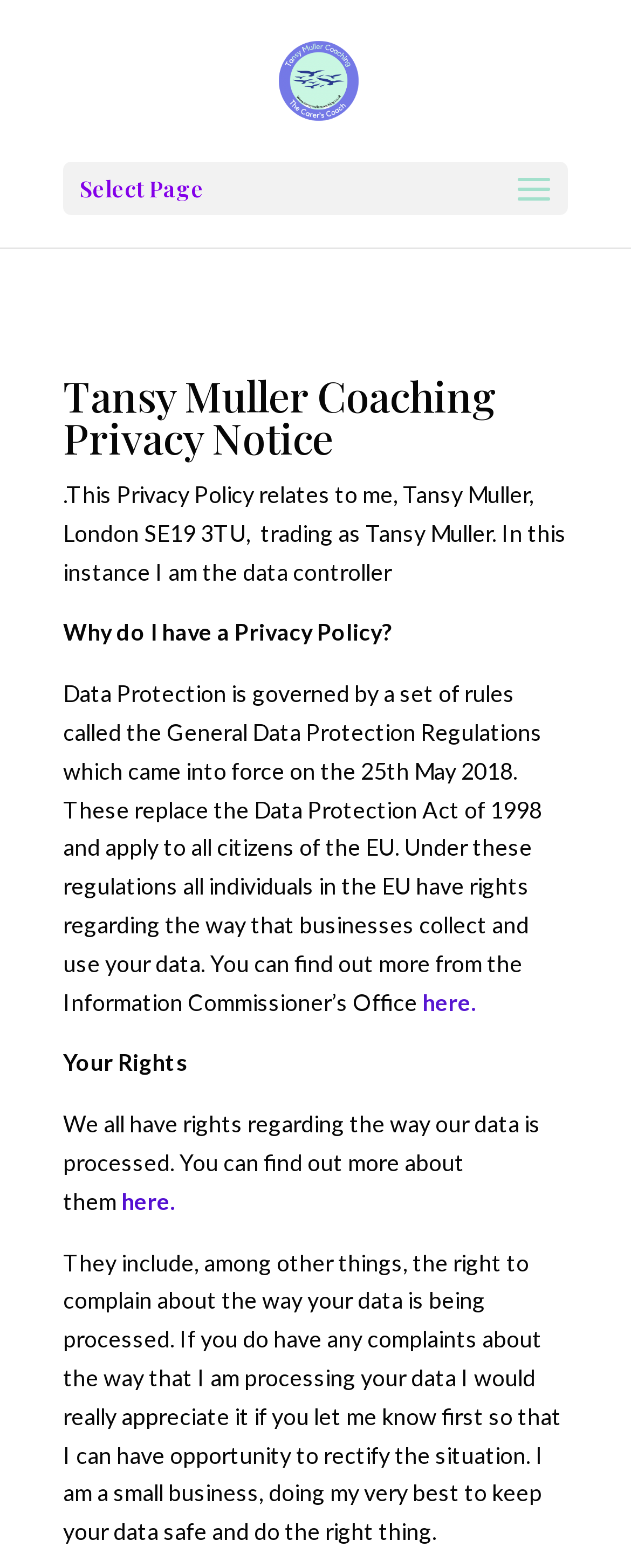Describe all the visual and textual components of the webpage comprehensively.

The webpage is about the Privacy Policy of Tansy Muller Coaching. At the top, there is a link to "Tansy Muller Coaching" accompanied by an image with the same name, positioned near the top left corner of the page. Below this, there is a static text "Select Page" located near the top left corner.

The main content of the page starts with a heading "Tansy Muller Coaching Privacy Notice" that spans across the top of the page. Below this heading, there is a paragraph of text that introduces Tansy Muller, a London-based data controller. The text is divided into several sections, with some empty spaces in between.

The first section explains why a Privacy Policy is necessary, citing the General Data Protection Regulations that came into force in 2018. This section contains a link to the Information Commissioner's Office, positioned near the right edge of the page.

The next section is titled "Your Rights" and explains that individuals have rights regarding the way their data is processed. This section also contains a link to learn more about these rights, positioned near the left edge of the page.

The final section of the text discusses the right to complain about data processing and encourages readers to contact Tansy Muller directly if they have any complaints. This section takes up most of the bottom half of the page.